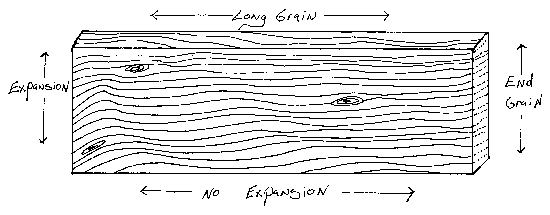Why is it important to account for wood movement?
Using the image, respond with a single word or phrase.

Due to its hydroscopic nature